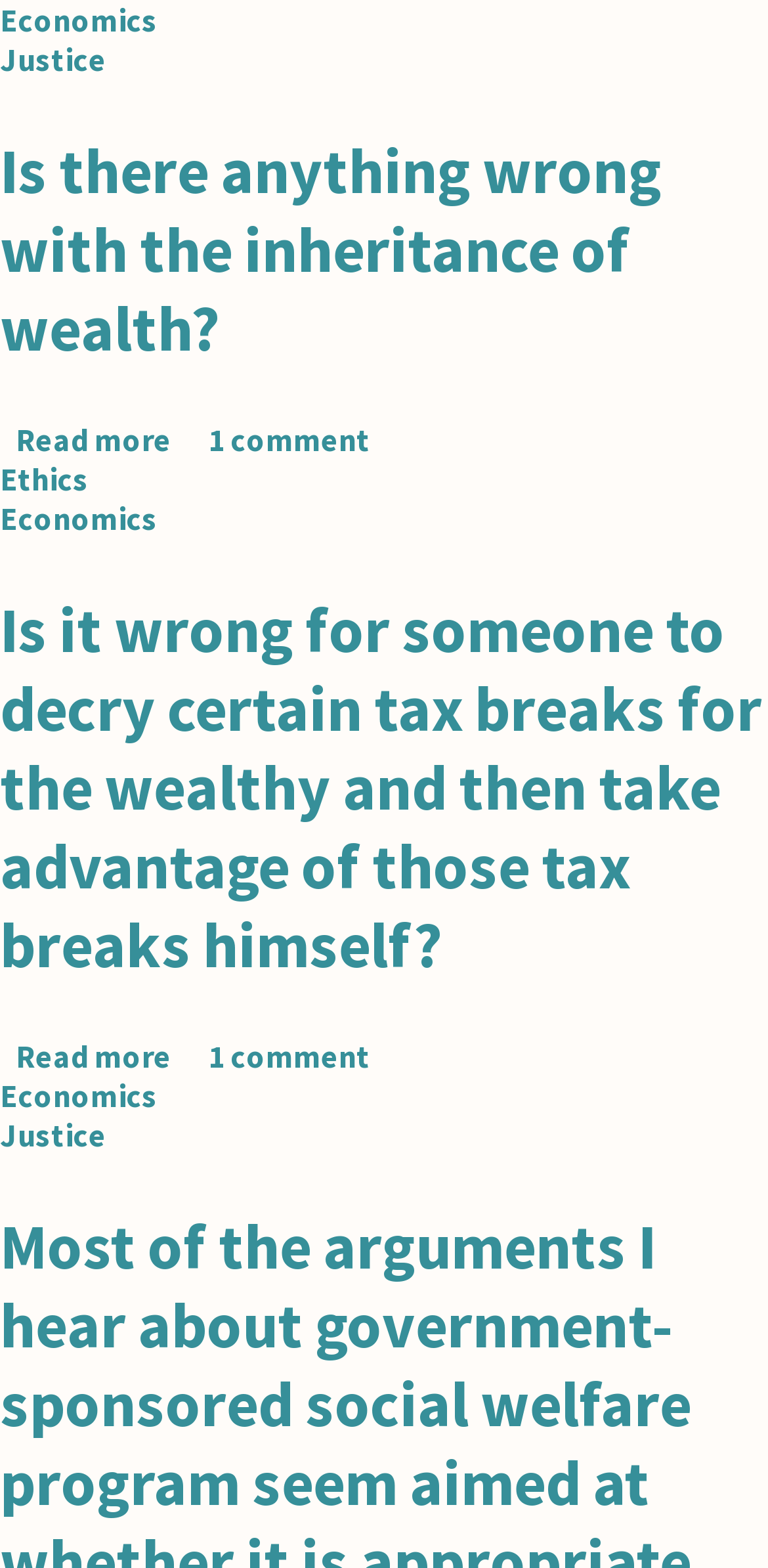Find the bounding box of the UI element described as: "Economics". The bounding box coordinates should be given as four float values between 0 and 1, i.e., [left, top, right, bottom].

[0.0, 0.318, 0.205, 0.343]